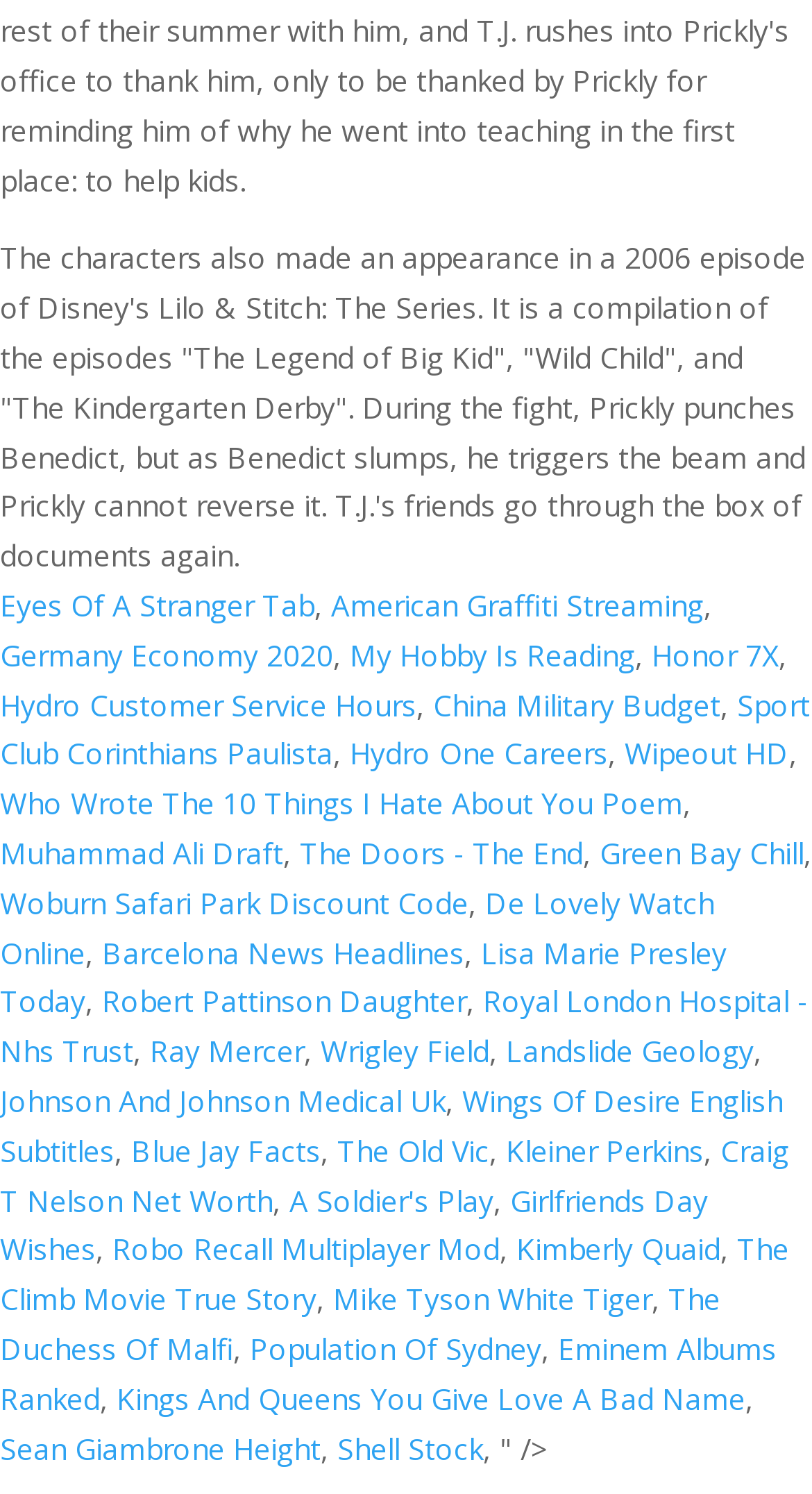Find the bounding box coordinates of the element to click in order to complete the given instruction: "Visit 'American Graffiti Streaming'."

[0.408, 0.392, 0.867, 0.418]